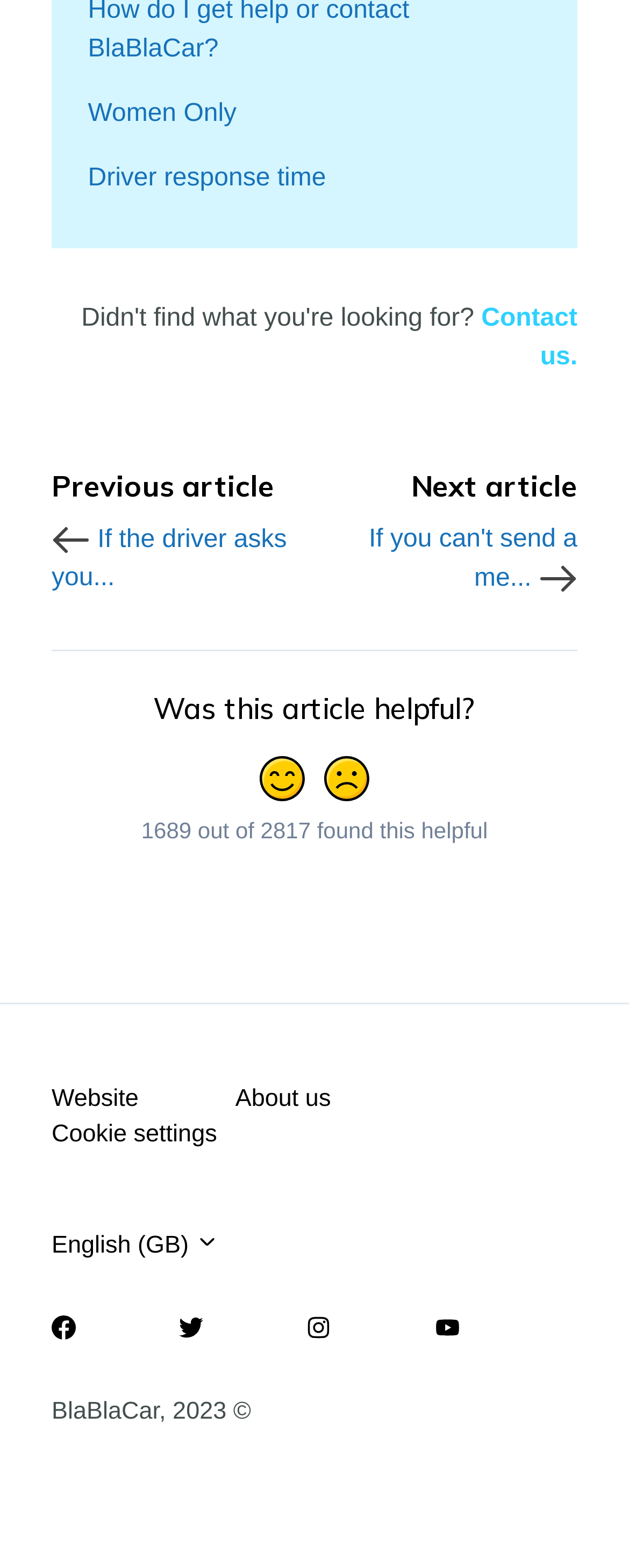Determine the bounding box coordinates for the HTML element described here: "If the driver asks you...".

[0.082, 0.335, 0.456, 0.377]